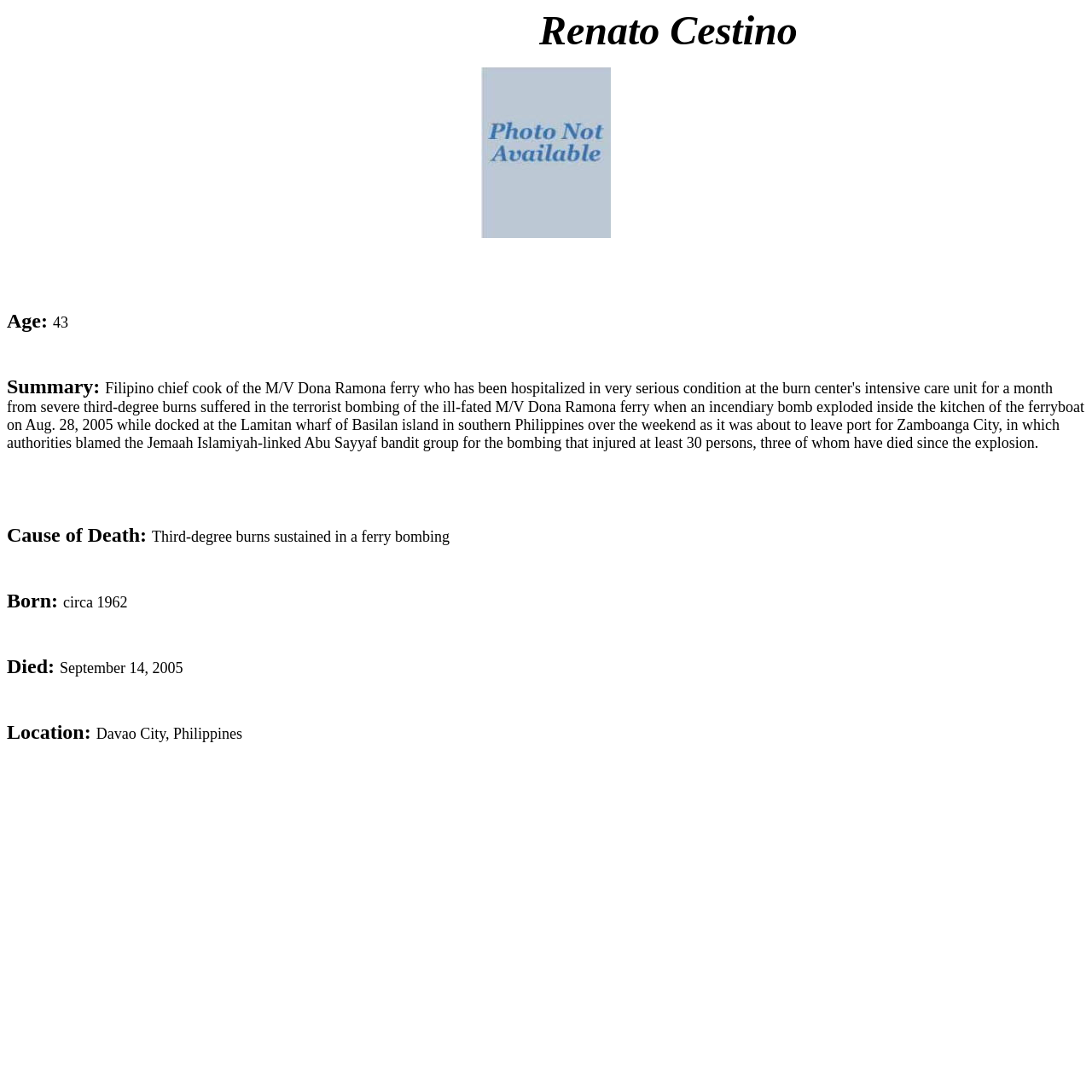Generate a comprehensive description of the webpage.

The webpage is about Renato Cestino, a 43-year-old individual who passed away. At the top left of the page, there is a title "Renato Cestino" in a large font. Below the title, there is a small image, positioned roughly in the middle of the page. 

On the left side of the page, there are several sections of text, each with a label and a corresponding value. The first section is "Age:", with the value "43" next to it. Below this, there is a "Summary:" section, but it does not have any corresponding text. 

Further down, there is a "Cause of Death:" section, which states that Renato Cestino died from "Third-degree burns sustained in a ferry bombing". The next section is "Born:", with the value "circa 1962". This is followed by a "Died:" section, which states that he passed away on "September 14, 2005". Finally, there is a "Location:" section, which indicates that he was from "Davao City, Philippines".